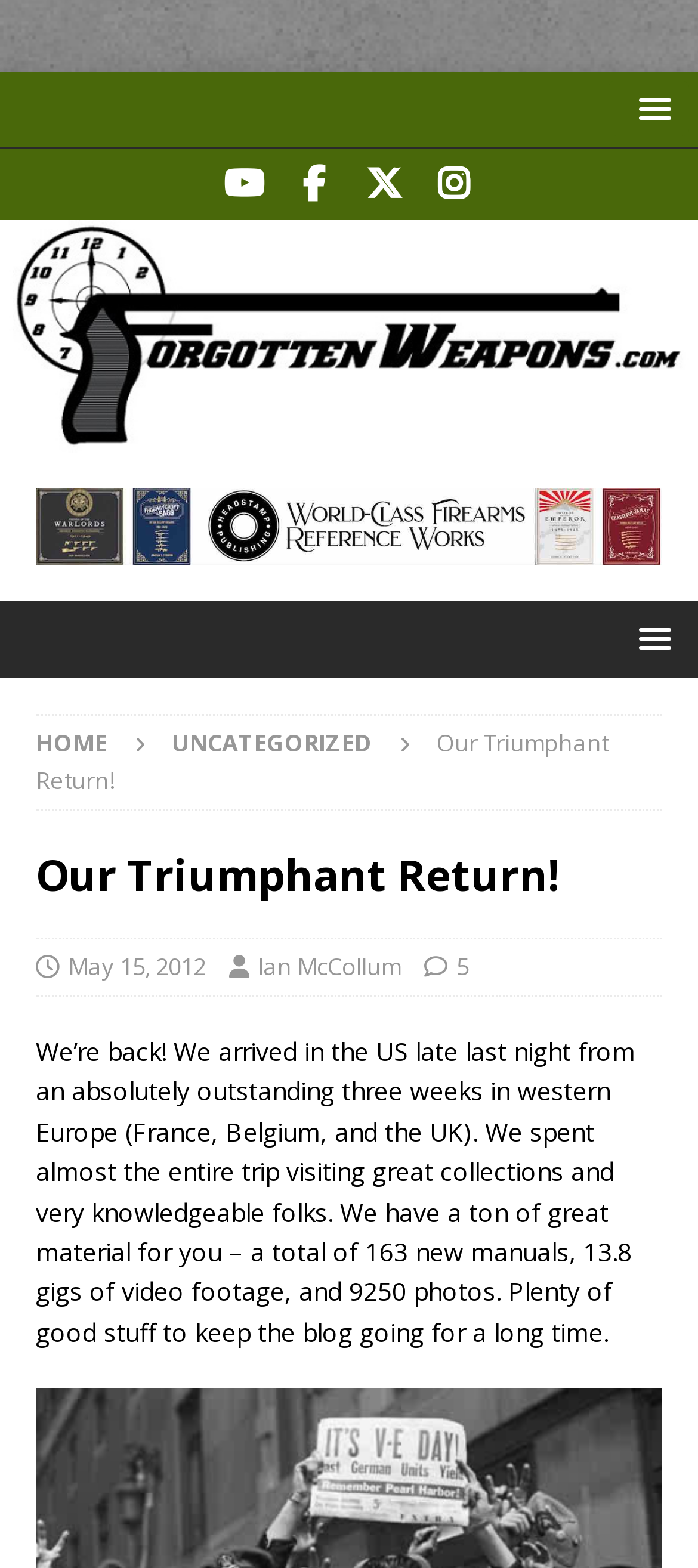Please find the bounding box coordinates of the section that needs to be clicked to achieve this instruction: "View the Facebook page".

[0.405, 0.095, 0.495, 0.14]